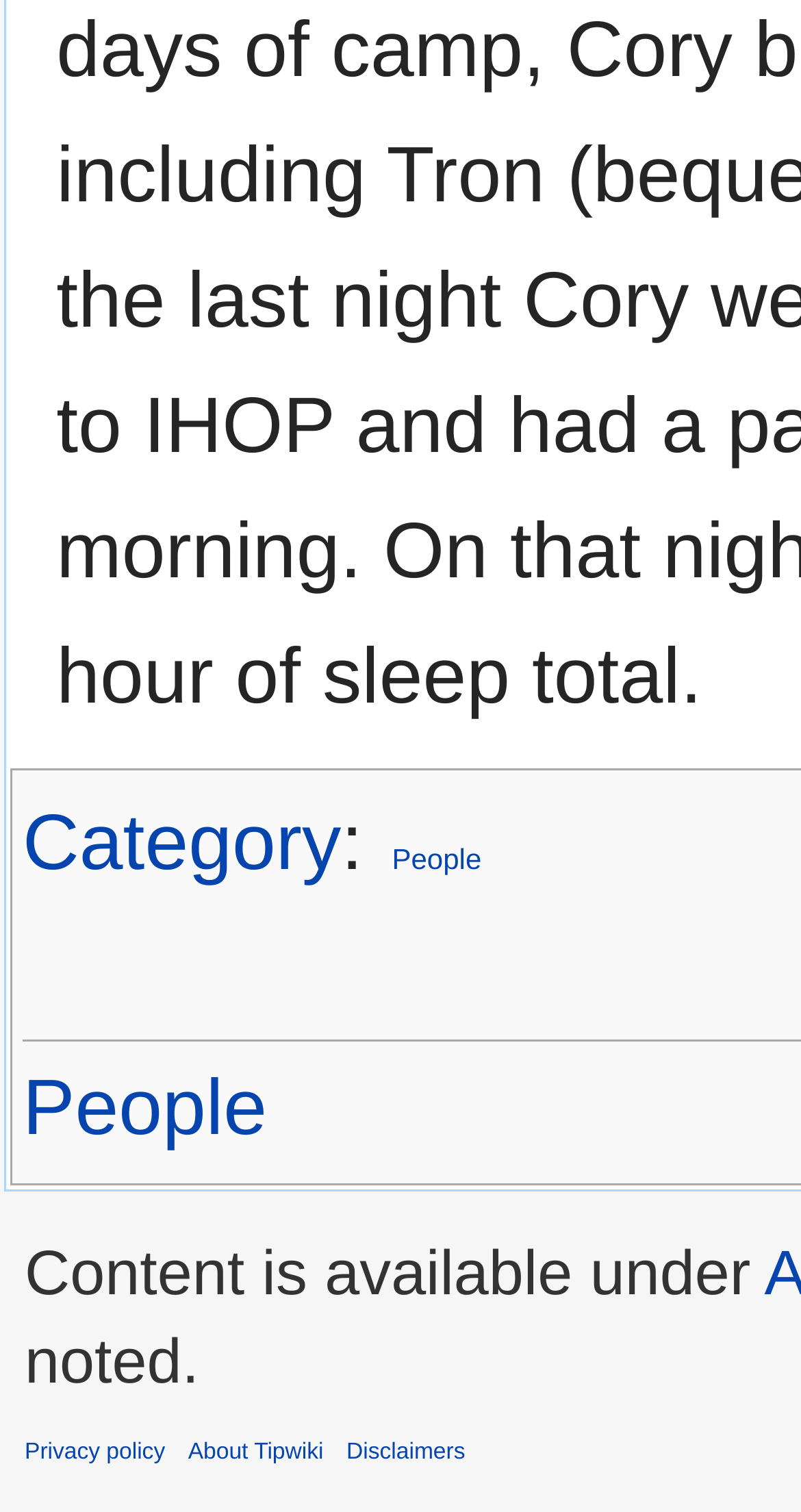Locate the UI element described by Privacy policy in the provided webpage screenshot. Return the bounding box coordinates in the format (top-left x, top-left y, bottom-right x, bottom-right y), ensuring all values are between 0 and 1.

[0.031, 0.952, 0.206, 0.969]